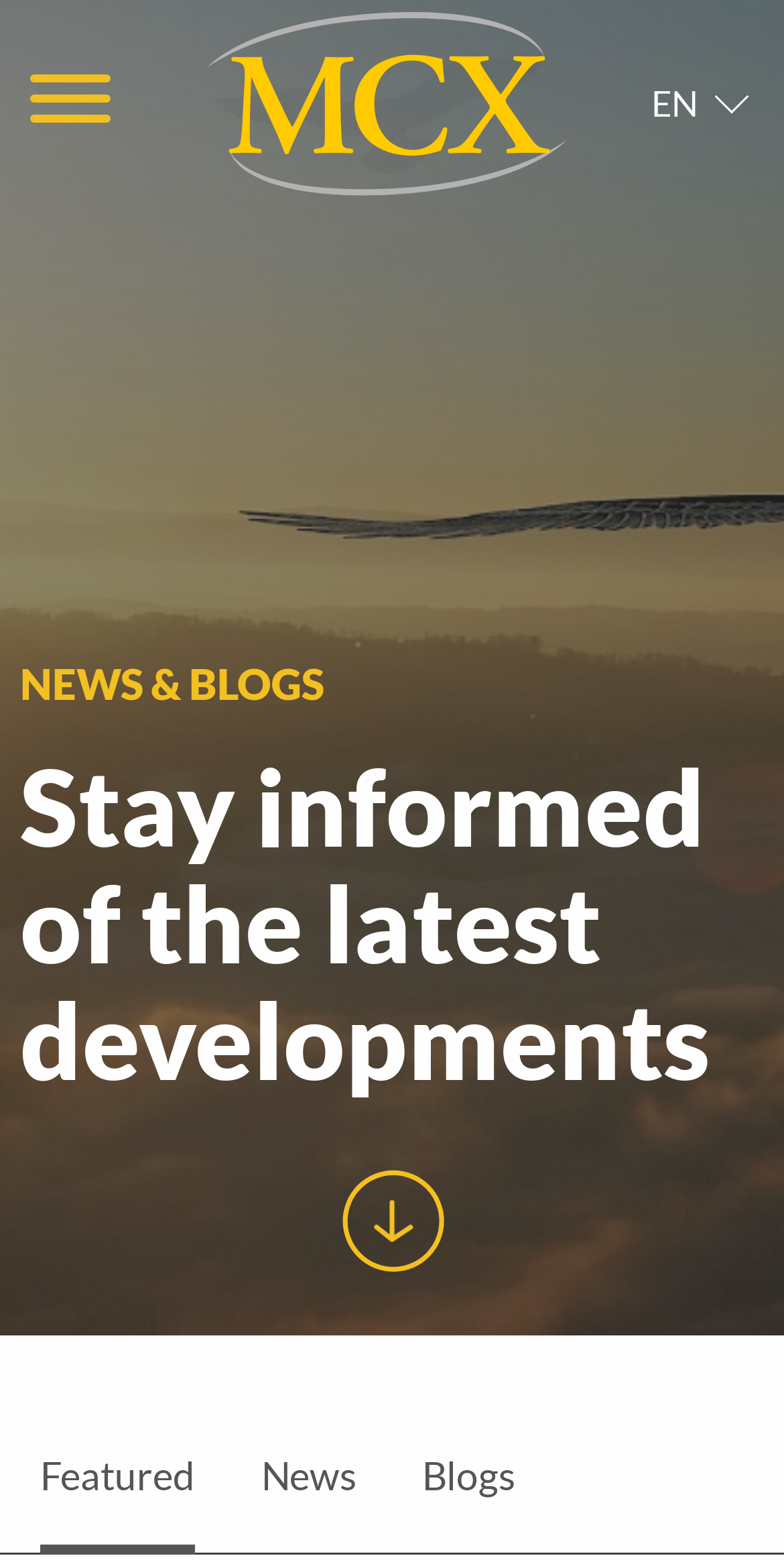Provide the bounding box coordinates in the format (top-left x, top-left y, bottom-right x, bottom-right y). All values are floating point numbers between 0 and 1. Determine the bounding box coordinate of the UI element described as: Featured

[0.051, 0.901, 0.249, 0.997]